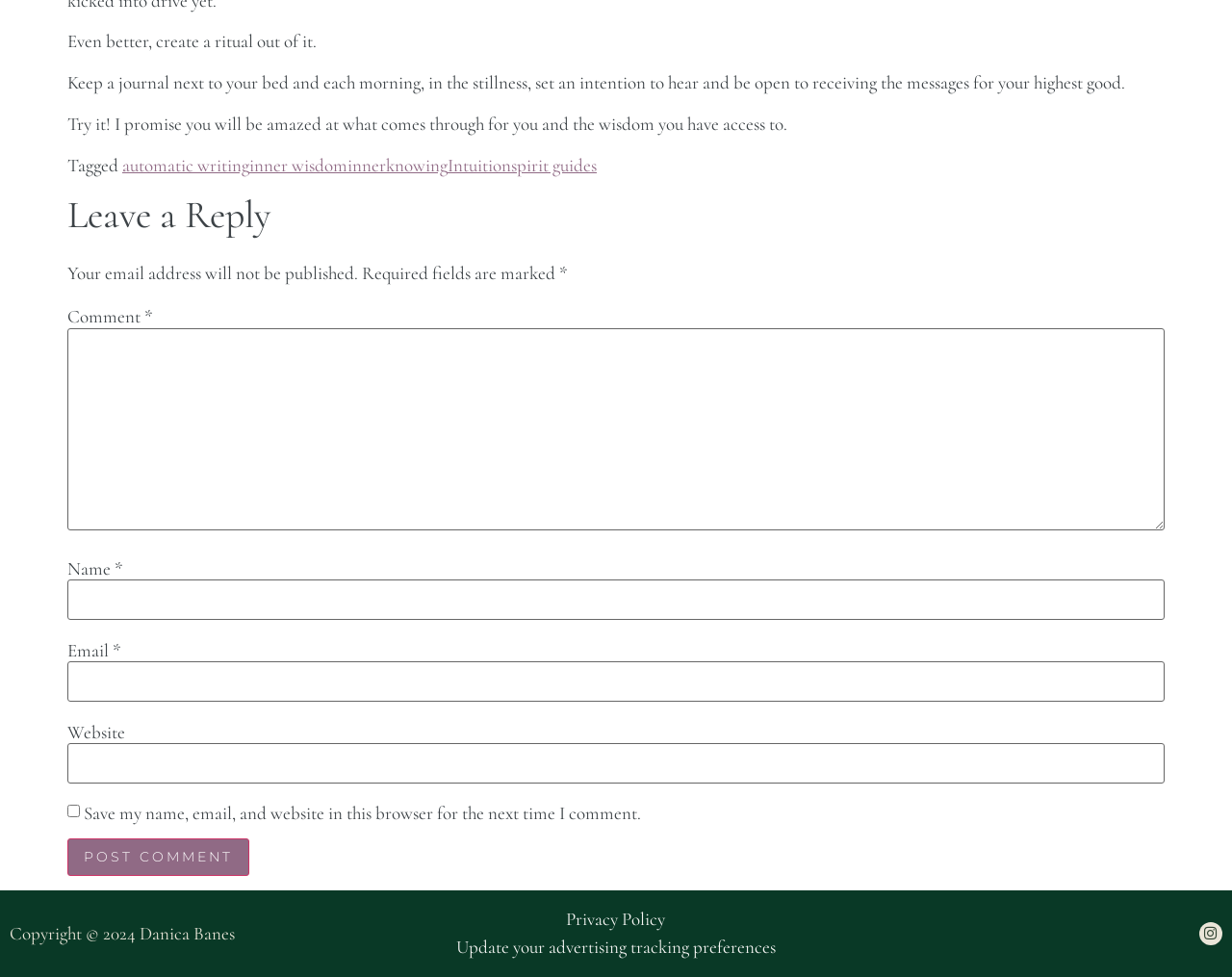Determine the bounding box coordinates of the clickable region to follow the instruction: "Click the 'Post Comment' button".

[0.055, 0.859, 0.202, 0.897]